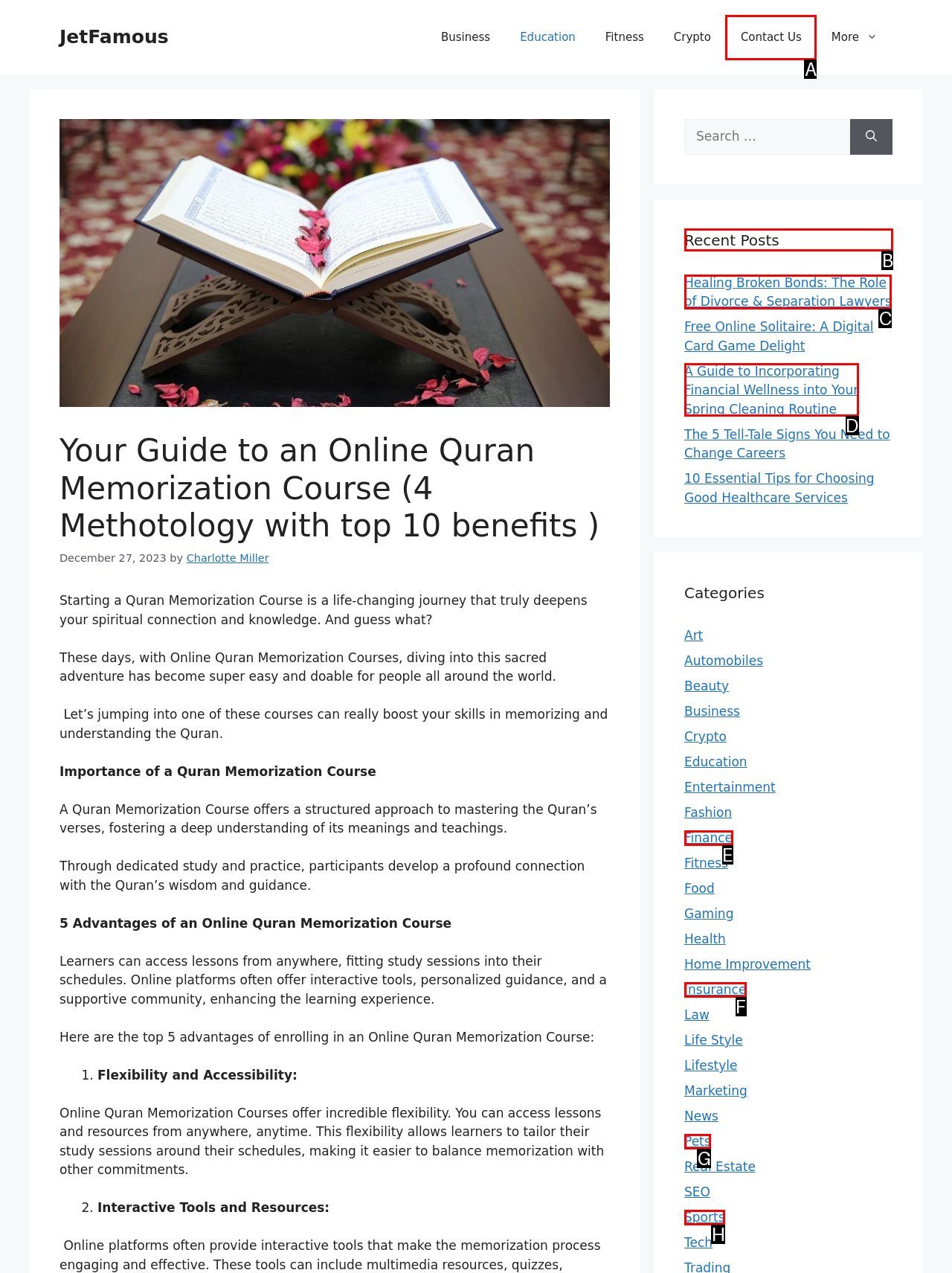Determine which letter corresponds to the UI element to click for this task: View the 'About us' page
Respond with the letter from the available options.

None